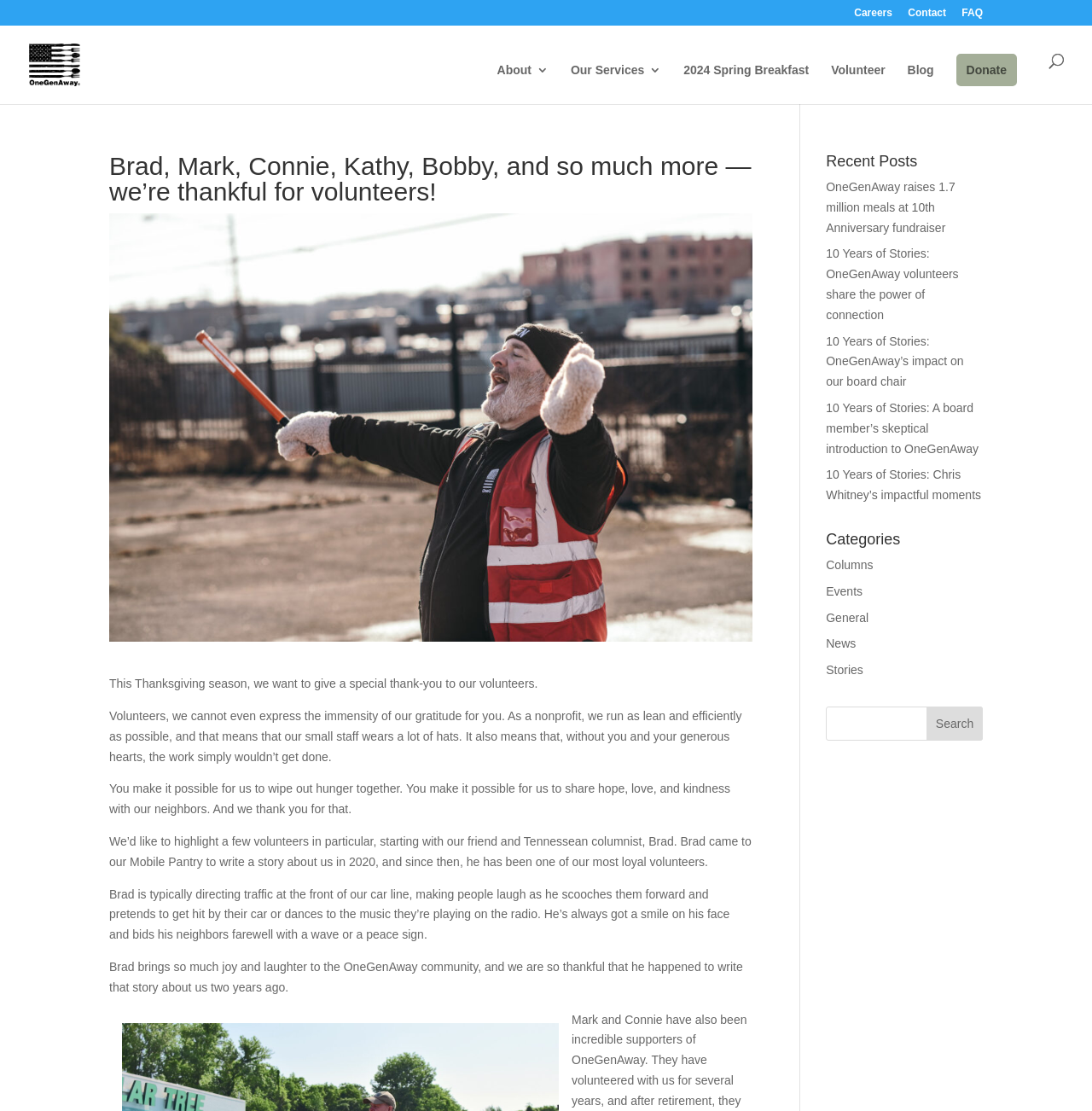Please find the bounding box coordinates in the format (top-left x, top-left y, bottom-right x, bottom-right y) for the given element description. Ensure the coordinates are floating point numbers between 0 and 1. Description: Our Services

[0.523, 0.058, 0.606, 0.094]